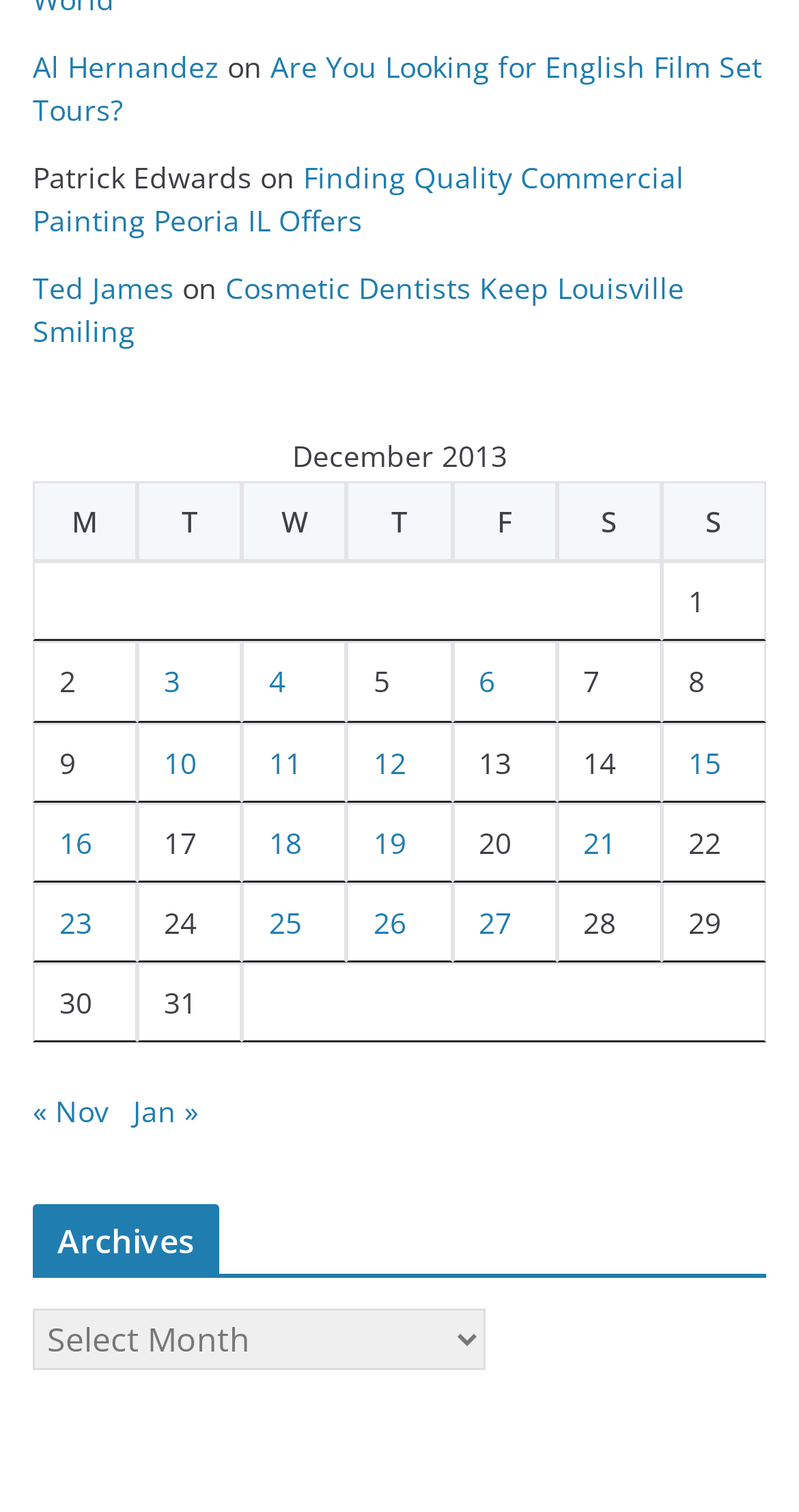Can you pinpoint the bounding box coordinates for the clickable element required for this instruction: "Click on the link 'Al Hernandez'"? The coordinates should be four float numbers between 0 and 1, i.e., [left, top, right, bottom].

[0.041, 0.031, 0.274, 0.057]